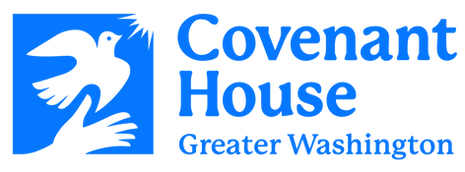Offer a detailed narrative of the image's content.

The image features the logo of Covenant House Greater Washington, a prominent organization dedicated to serving homeless and vulnerable youth. The logo is designed with a blue color palette, prominently displaying a stylized white dove soaring above a hand, symbolizing peace, support, and unconditional love. Below the dove, the text "Covenant House" is featured in bold letters, with "Greater Washington" elegantly placed underneath in a softer font. This imagery embodies the organization’s mission of providing care, respect, and a safe haven for young people in need within the Greater Washington area.